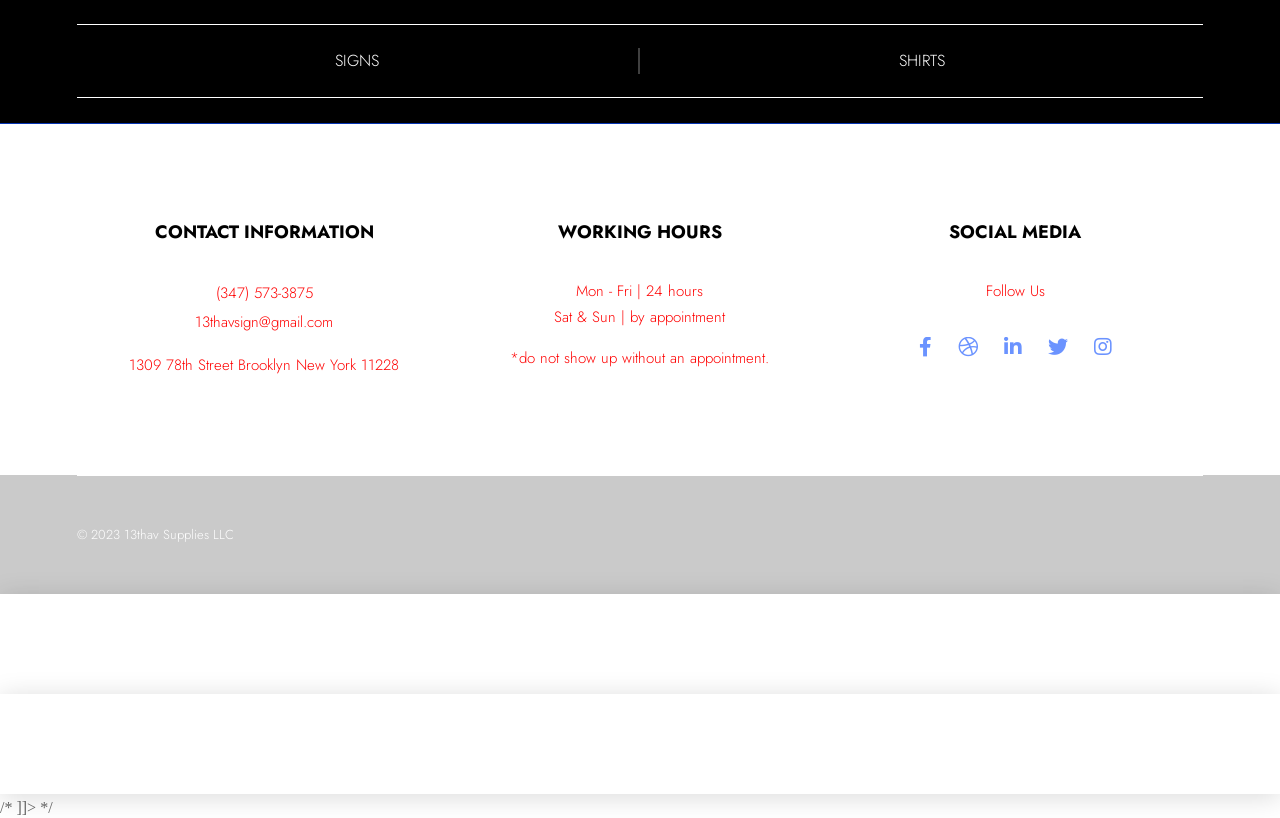Reply to the question below using a single word or brief phrase:
What is the address of 13thav Supplies LLC?

1309 78th Street Brooklyn New York 11228